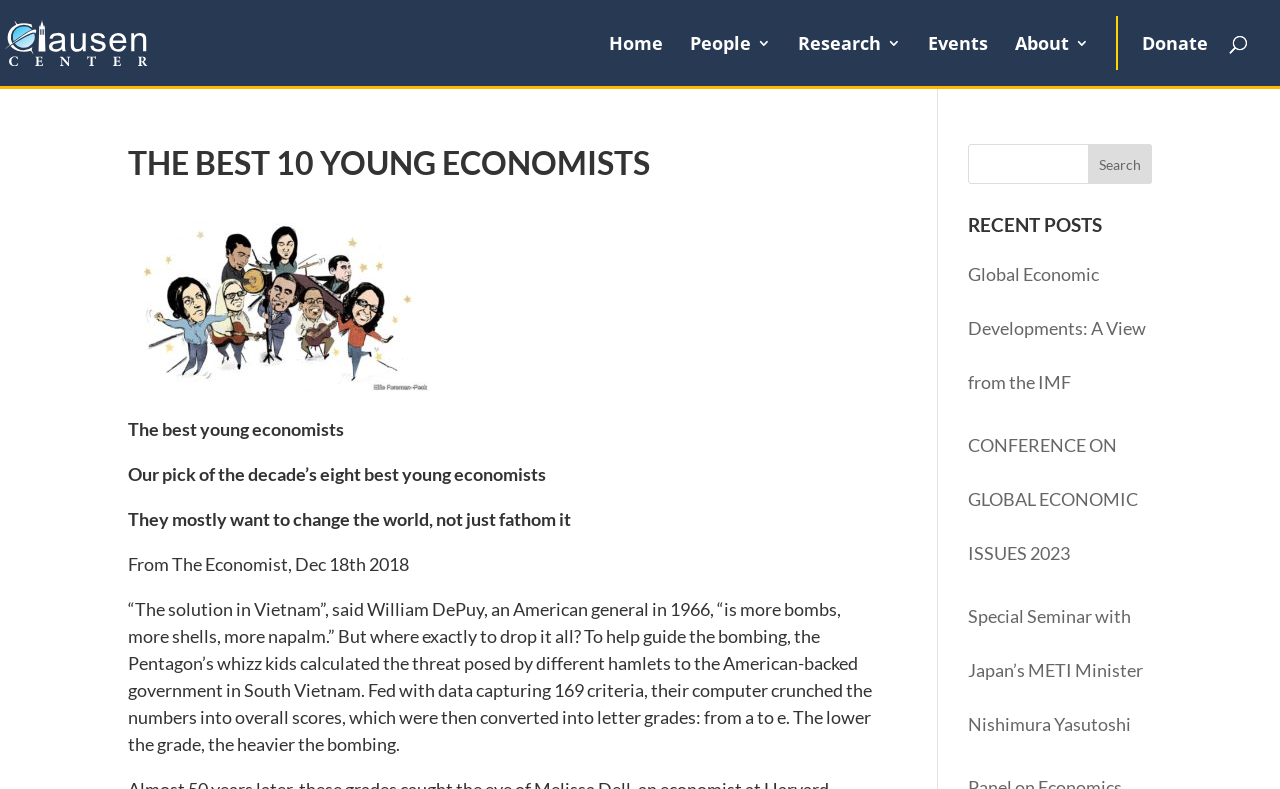How many links are there in the top navigation bar?
Refer to the screenshot and deliver a thorough answer to the question presented.

The top navigation bar contains links to 'Home', 'People', 'Research', 'Events', 'About', and 'Donate'. These links are arranged horizontally and are located at the top of the webpage.